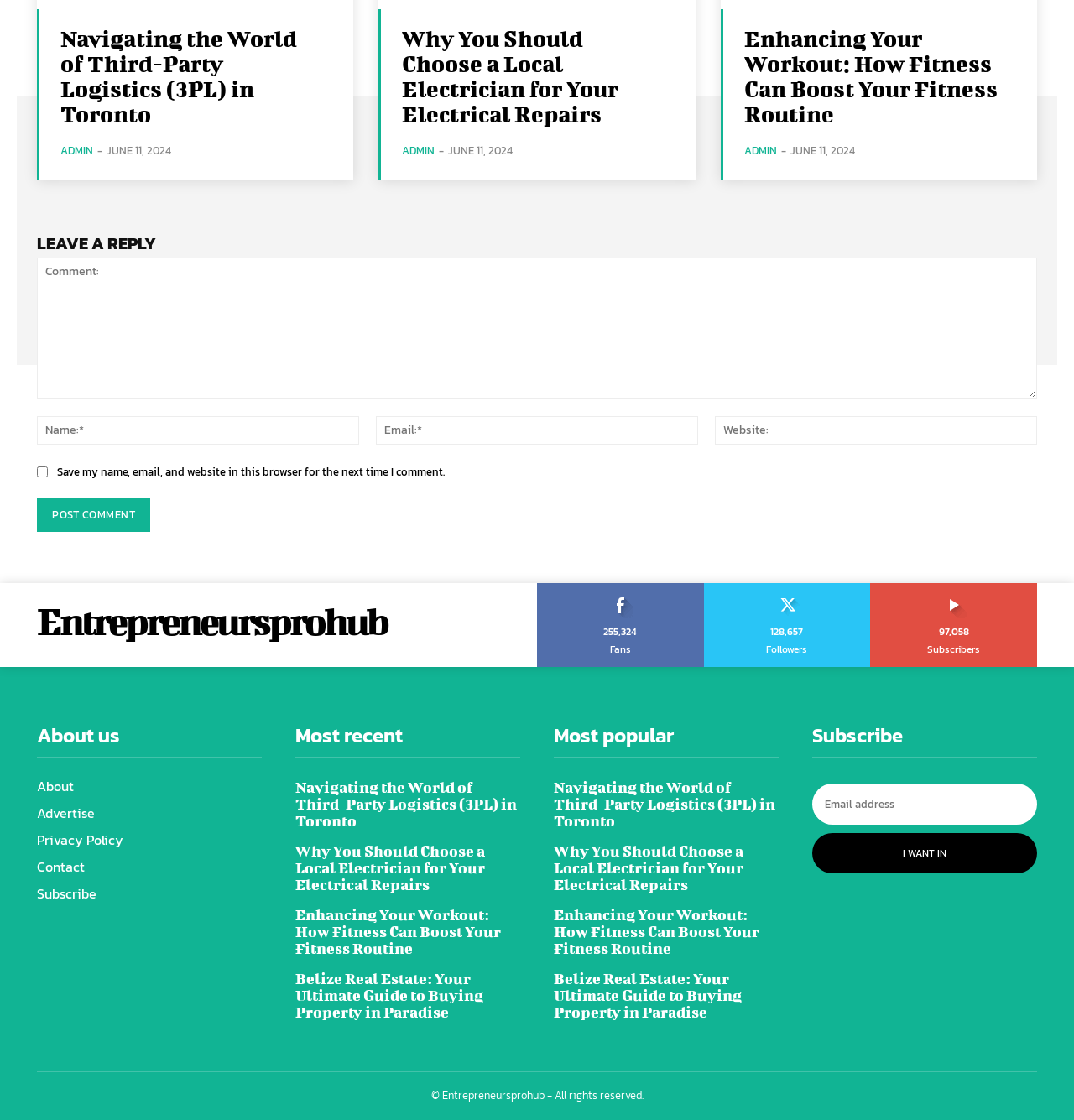Find the bounding box coordinates of the element I should click to carry out the following instruction: "Subscribe by entering your email".

[0.756, 0.699, 0.966, 0.736]